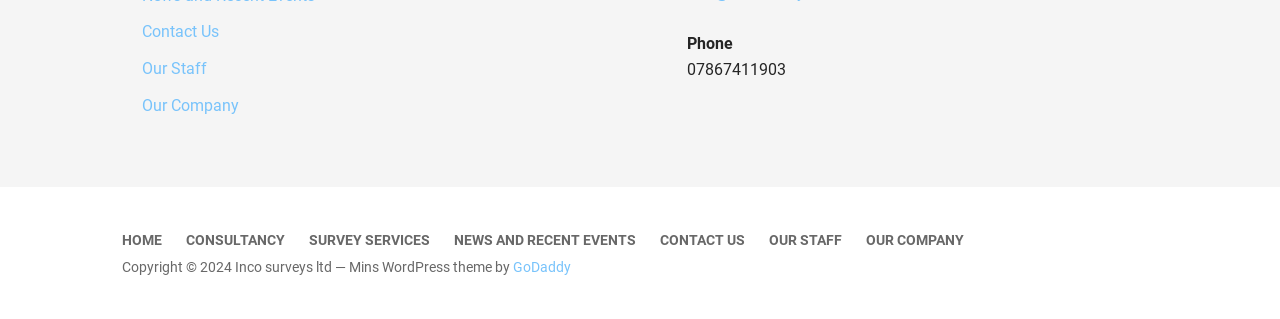Locate the bounding box coordinates of the element that needs to be clicked to carry out the instruction: "check CONSULTANCY". The coordinates should be given as four float numbers ranging from 0 to 1, i.e., [left, top, right, bottom].

[0.145, 0.726, 0.223, 0.776]